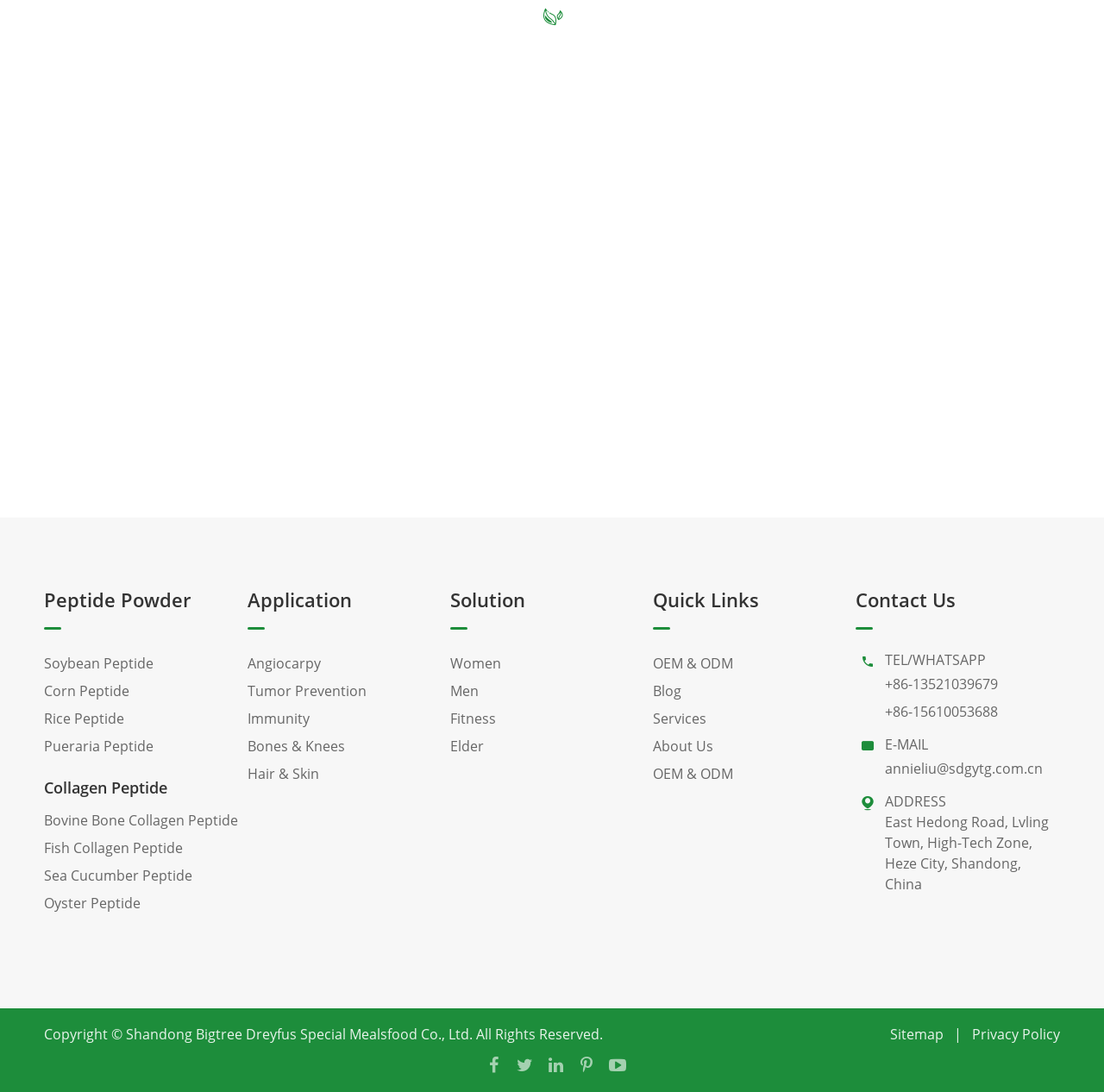Please provide the bounding box coordinates for the element that needs to be clicked to perform the instruction: "Click on Peptide Powder". The coordinates must consist of four float numbers between 0 and 1, formatted as [left, top, right, bottom].

[0.04, 0.537, 0.224, 0.562]